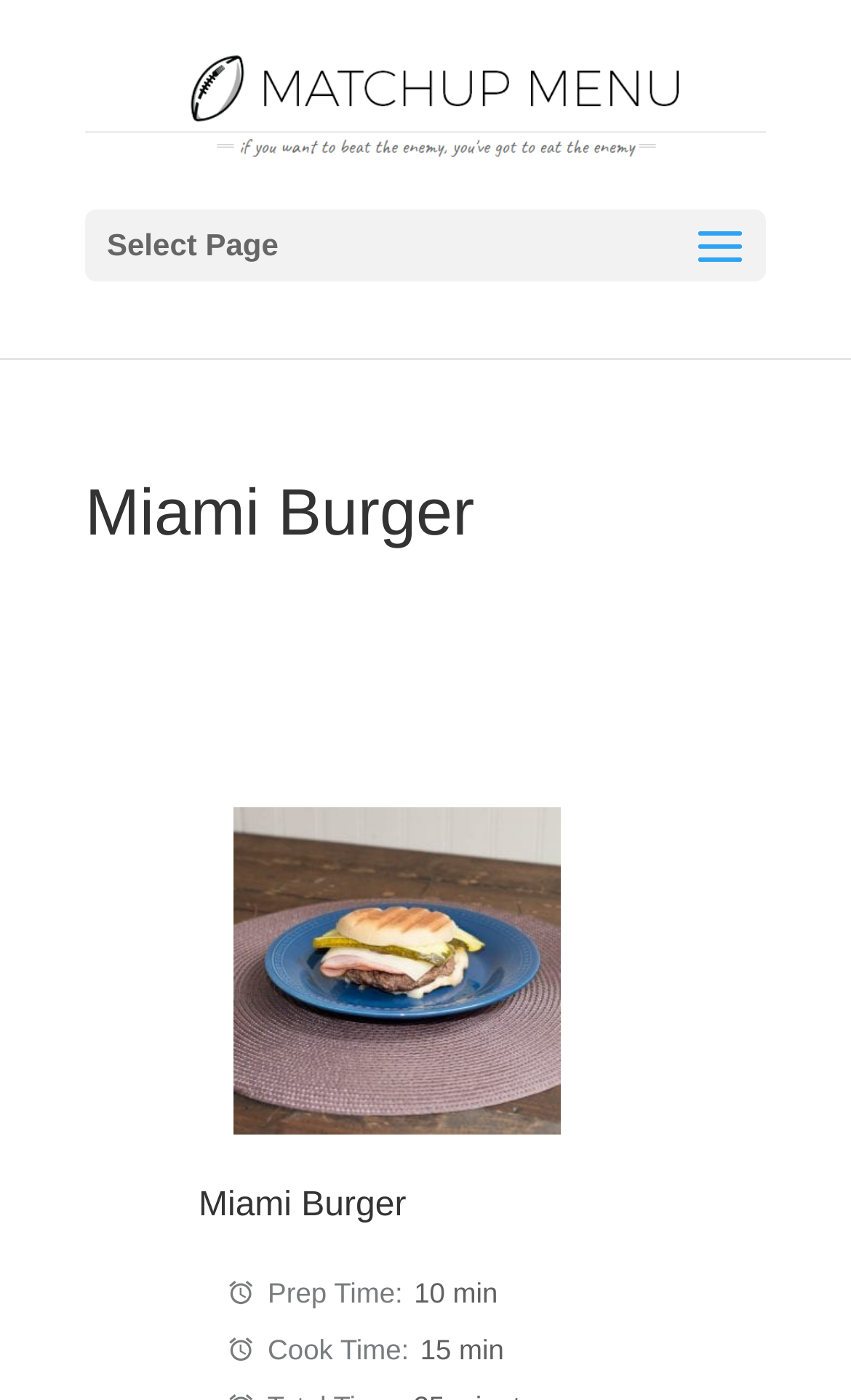Analyze the image and give a detailed response to the question:
What is the purpose of the 'Select Page' element?

The 'Select Page' element is a static text element located near the top of the webpage. Its purpose is to allow the user to select a page, possibly to navigate to a different section of the menu or to view more information about the Miami Burger.